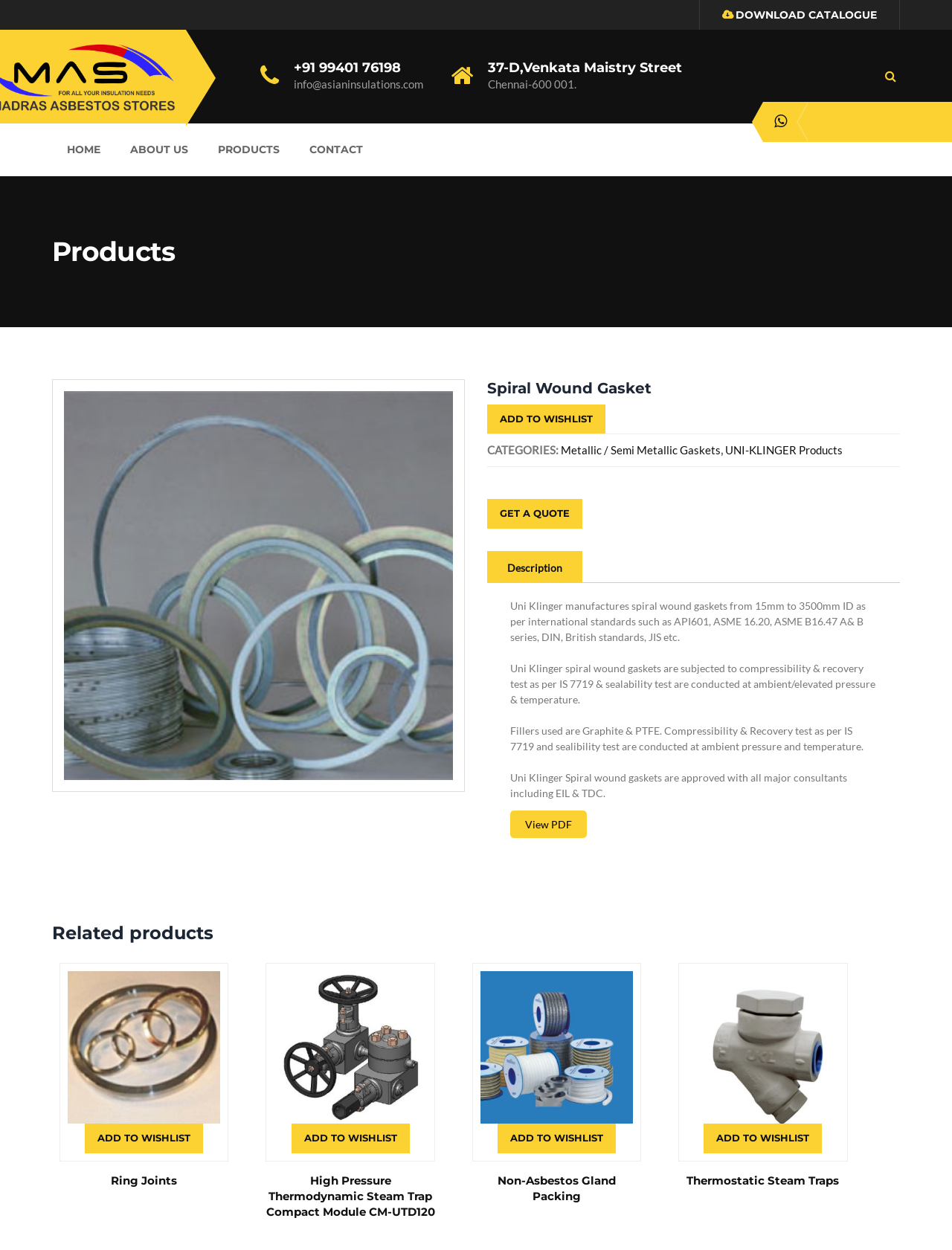Produce a meticulous description of the webpage.

The webpage is about Spiral Wound Gasket products from Madras Asbestos Stores. At the top, there is a link to download a catalogue and a link to the company's homepage. Below that, there is a section with the company's contact information, including phone number, email, and address.

The main content of the page is divided into sections. The first section is about the product, Spiral Wound Gasket, with a heading and a brief description. There is an image of the product and a button to add it to a wishlist. Below that, there are links to related categories, including Metallic / Semi Metallic Gaskets and UNI-KLINGER Products.

The next section is a tab panel with a description of the product. The description is divided into four paragraphs, explaining the features and benefits of the Spiral Wound Gasket. There is also a link to view a PDF document.

Below the tab panel, there is a section with related products, including Ring Joints, High Pressure Thermodynamic Steam Trap Compact Module CM-UTD120, Non-Asbestos Gland Packing, and Thermostatic Steam Traps. Each product has a heading, a link to the product page, and a button to add it to a wishlist.

Throughout the page, there are several links to navigate to different sections of the website, including the homepage, about us, products, and contact pages.